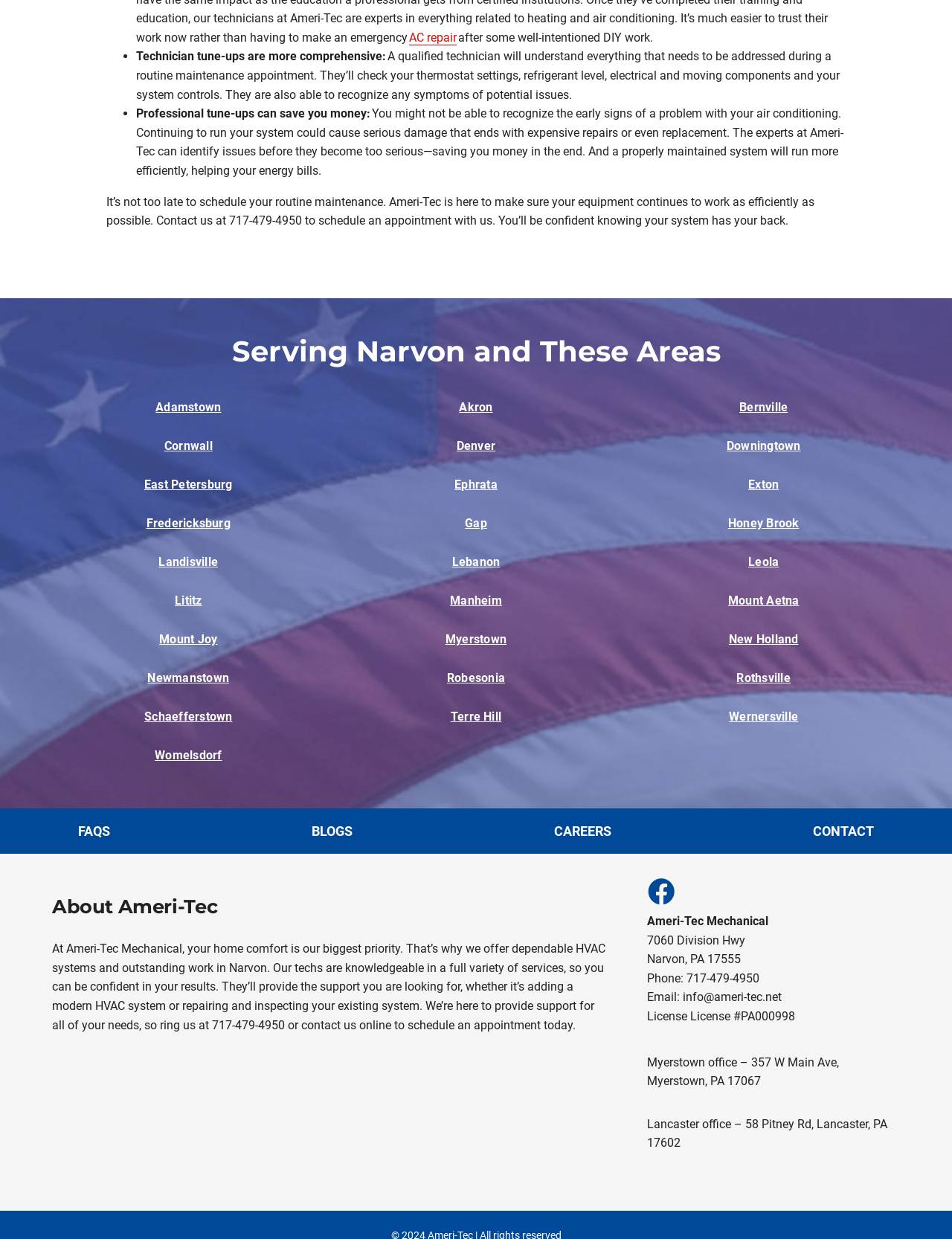Can you look at the image and give a comprehensive answer to the question:
What areas does Ameri-Tec serve?

I found a list of areas served by Ameri-Tec by looking at the section titled 'Serving Narvon and These Areas'. The list includes multiple areas such as Adamstown, Akron, Bernville, and many others.